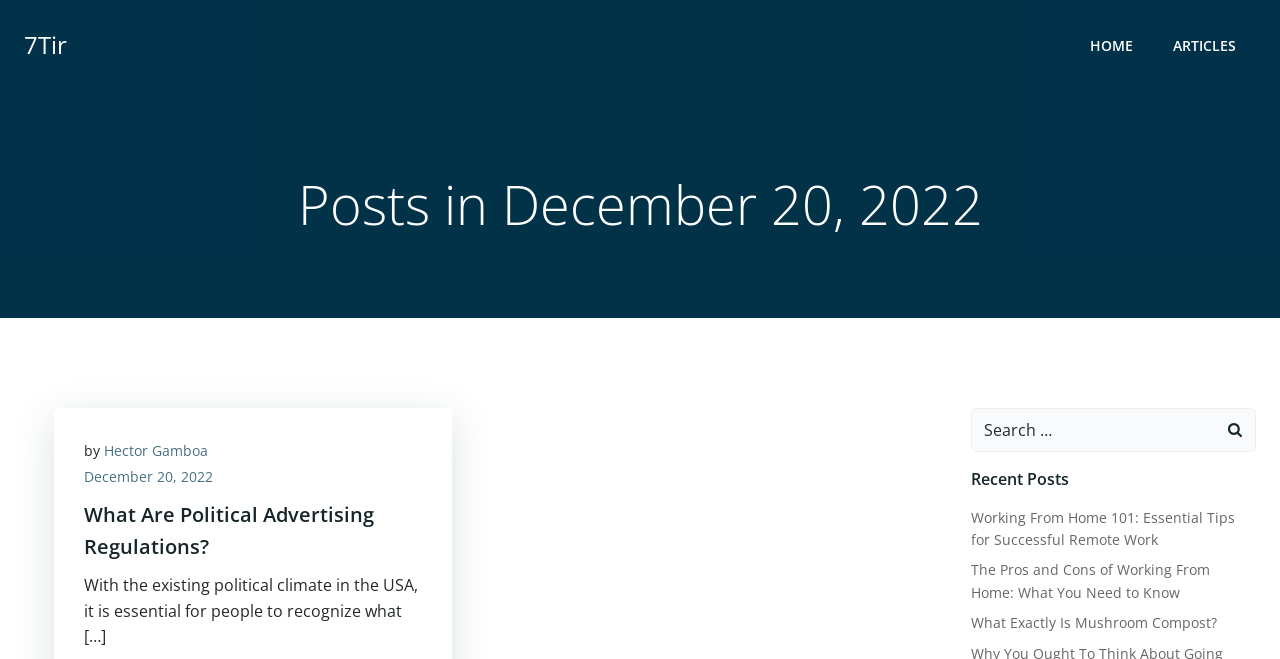Identify and provide the bounding box coordinates of the UI element described: "What Exactly Is Mushroom Compost?". The coordinates should be formatted as [left, top, right, bottom], with each number being a float between 0 and 1.

[0.758, 0.93, 0.95, 0.959]